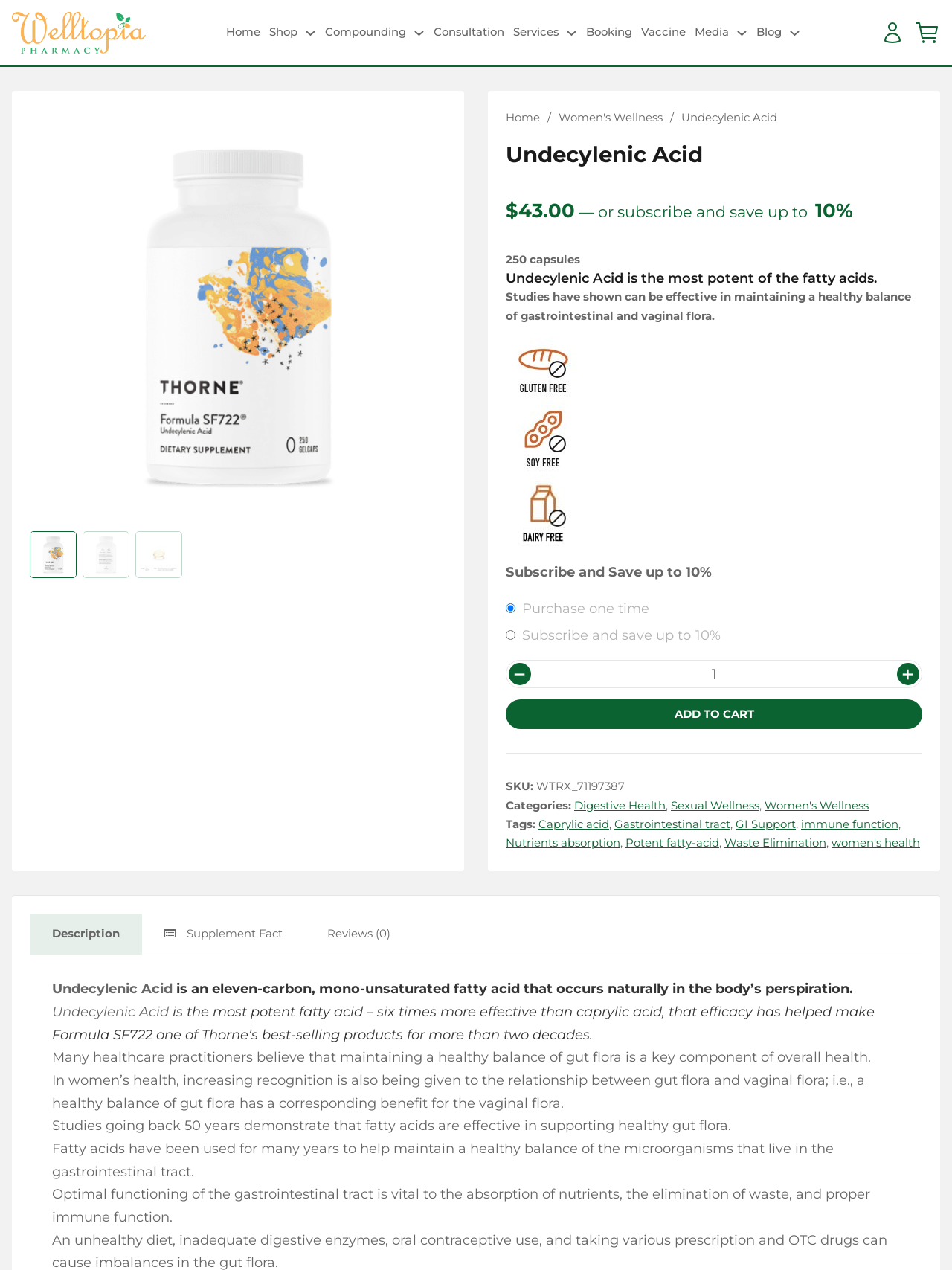What is the category of the product?
Examine the image closely and answer the question with as much detail as possible.

The categories of the product can be found at the bottom of the webpage, where it says 'Categories: Digestive Health, Sexual Wellness, Women's Wellness'.